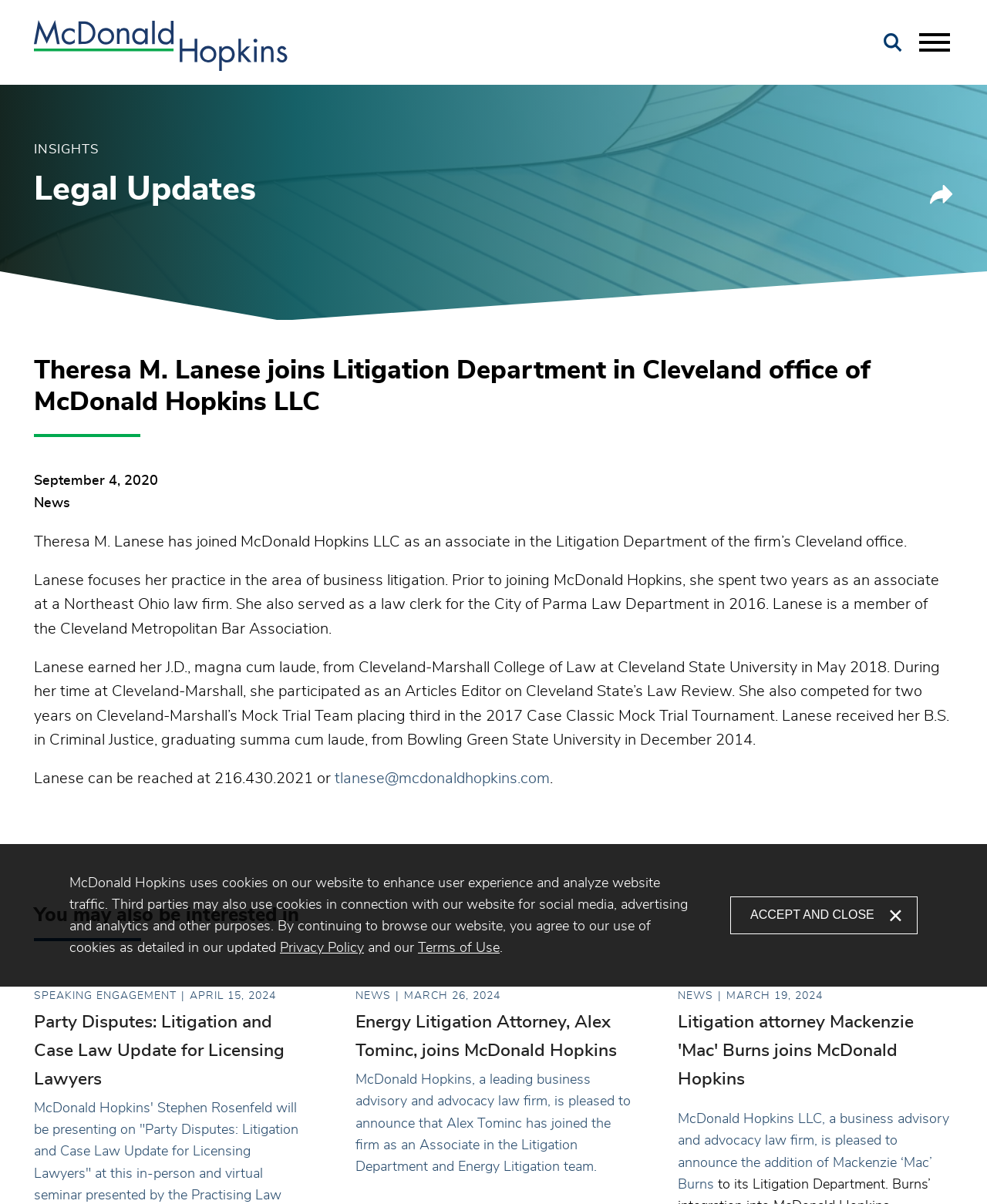Could you highlight the region that needs to be clicked to execute the instruction: "Visit the Main Content page"?

[0.394, 0.003, 0.5, 0.029]